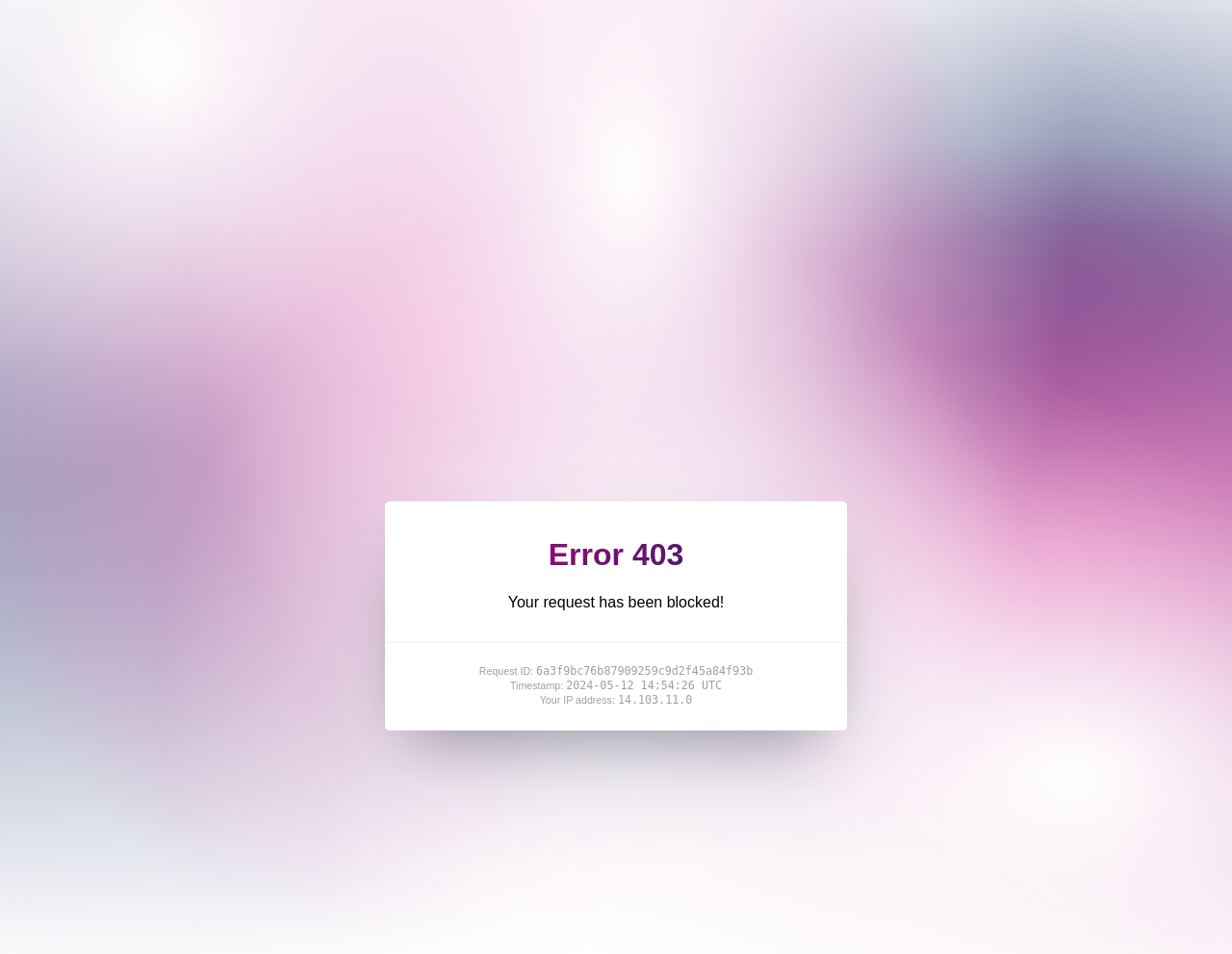What is the error message?
Could you answer the question in a detailed manner, providing as much information as possible?

The error message is displayed as a static text element on the webpage, which is 'Your request has been blocked!'.